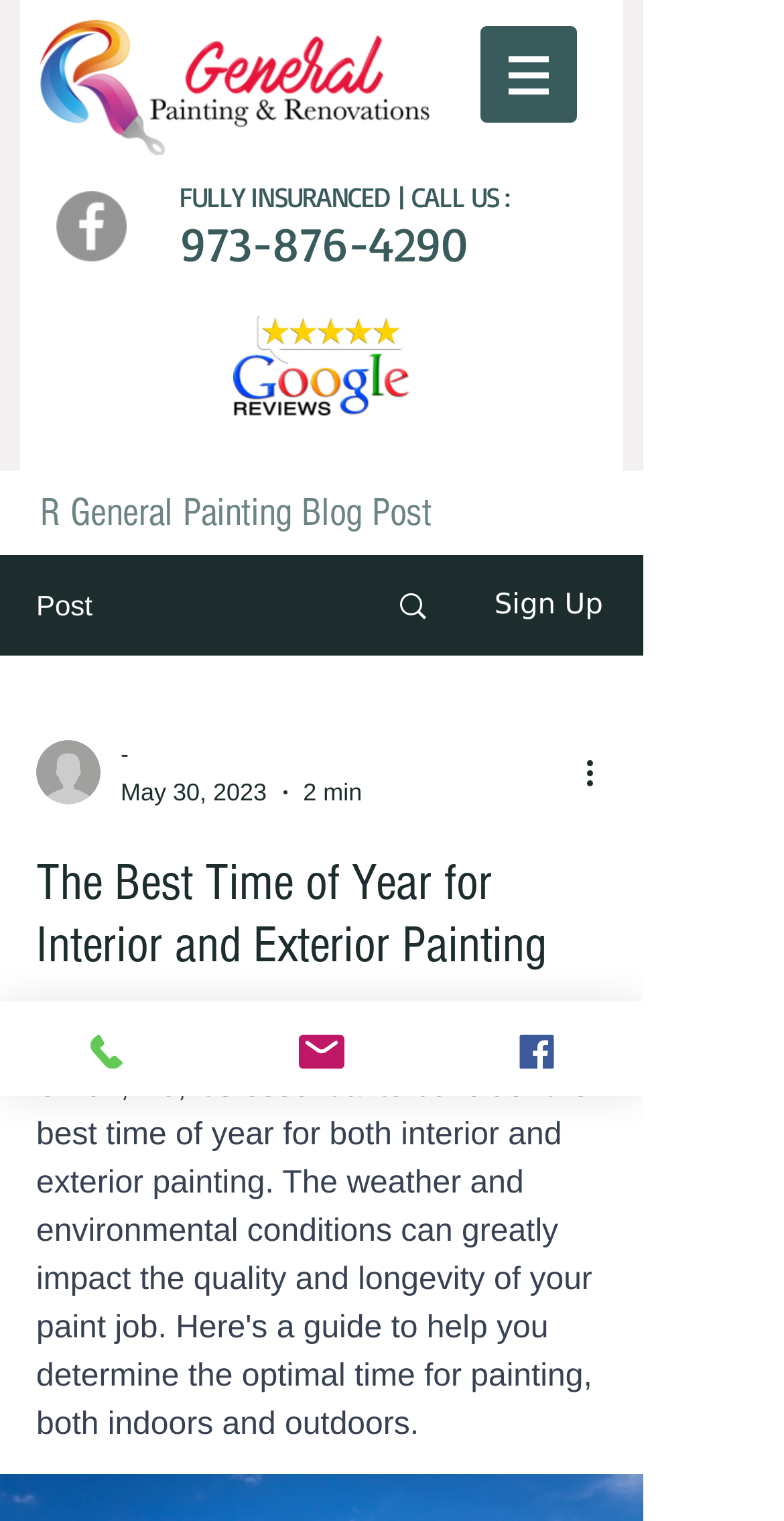How many social media links are displayed at the top?
Look at the image and answer with only one word or phrase.

1